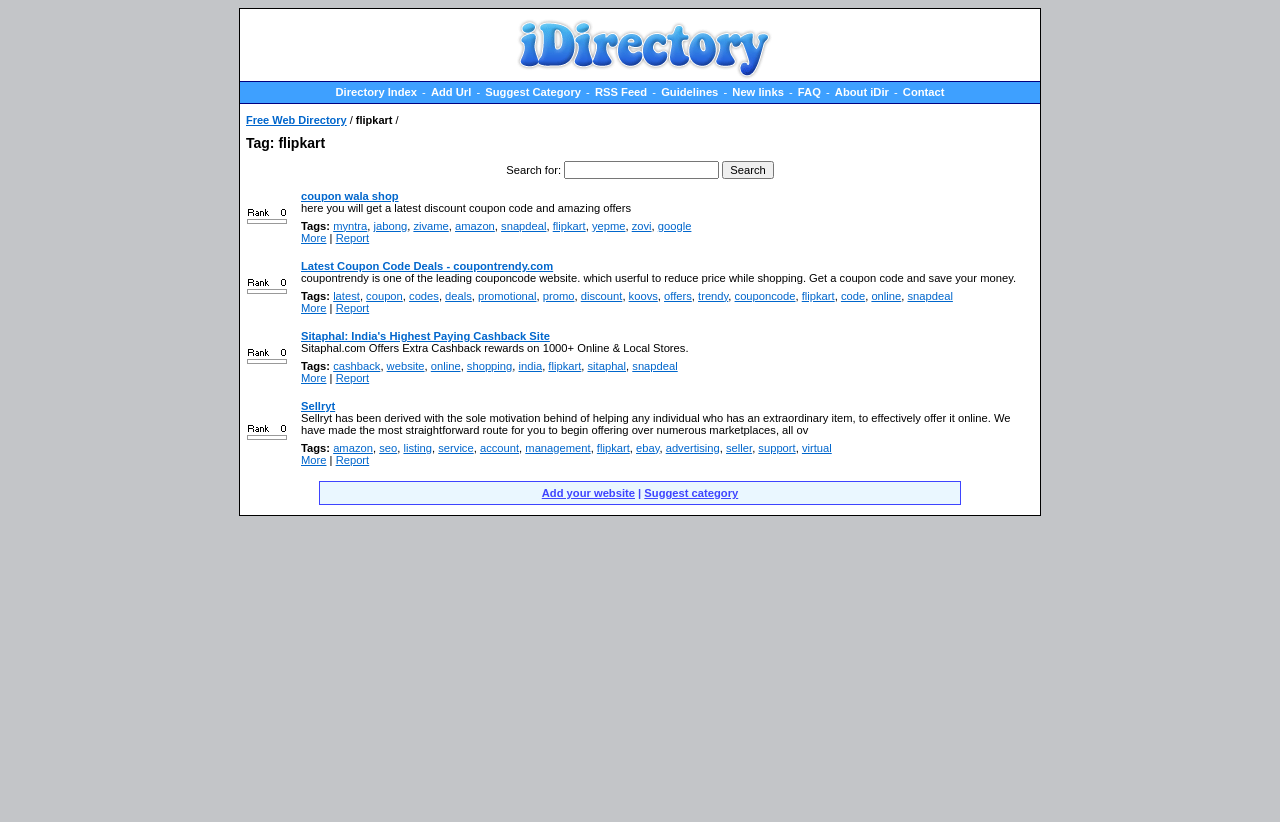Provide the bounding box coordinates, formatted as (top-left x, top-left y, bottom-right x, bottom-right y), with all values being floating point numbers between 0 and 1. Identify the bounding box of the UI element that matches the description: parent_node: Search for: name="q"

[0.441, 0.196, 0.562, 0.217]